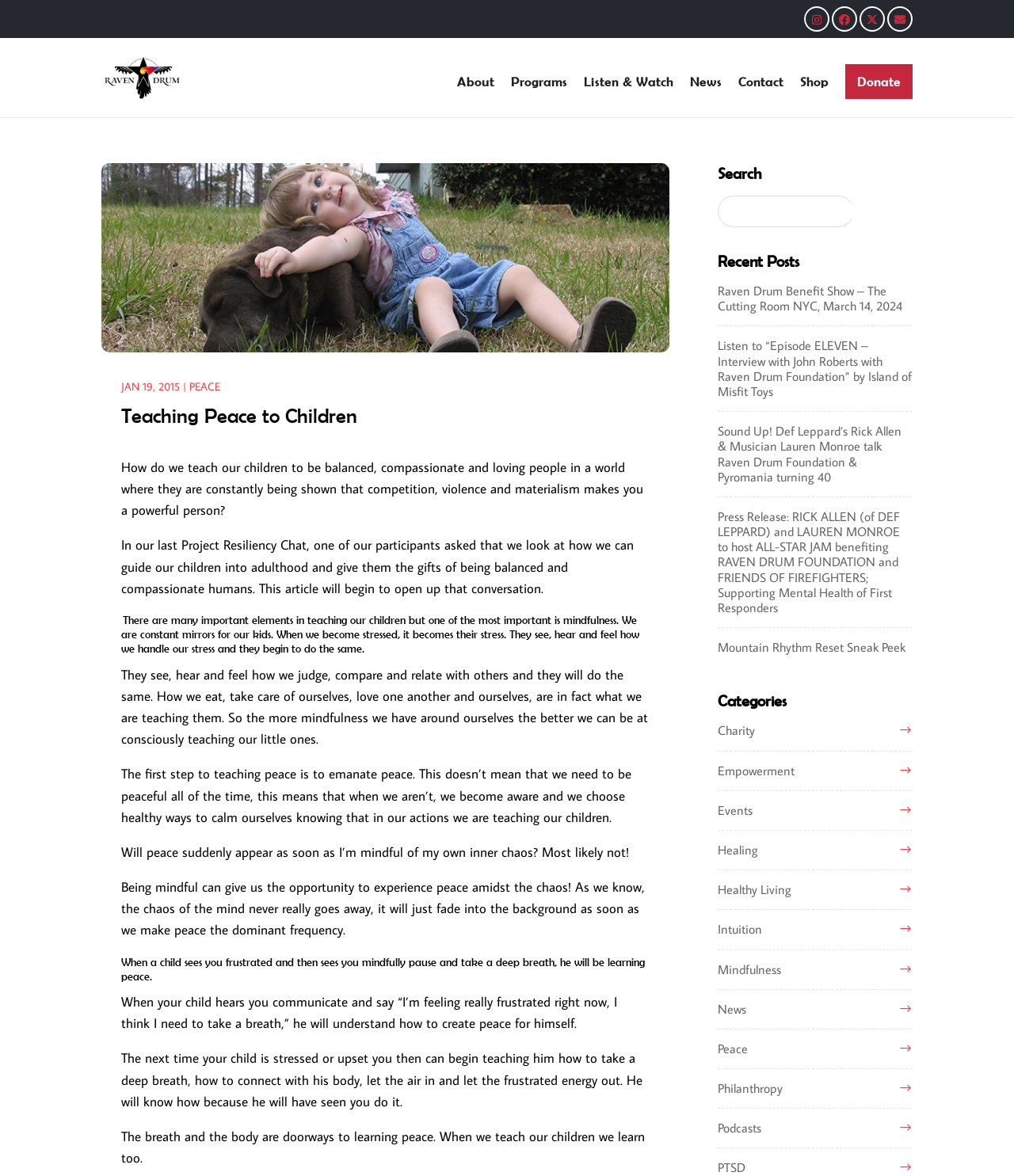What is the topic of the article?
Provide a detailed answer to the question using information from the image.

The topic of the article can be inferred from the heading elements, which mention 'Teaching Peace to Children' and discuss how to teach children to be balanced, compassionate, and loving people.